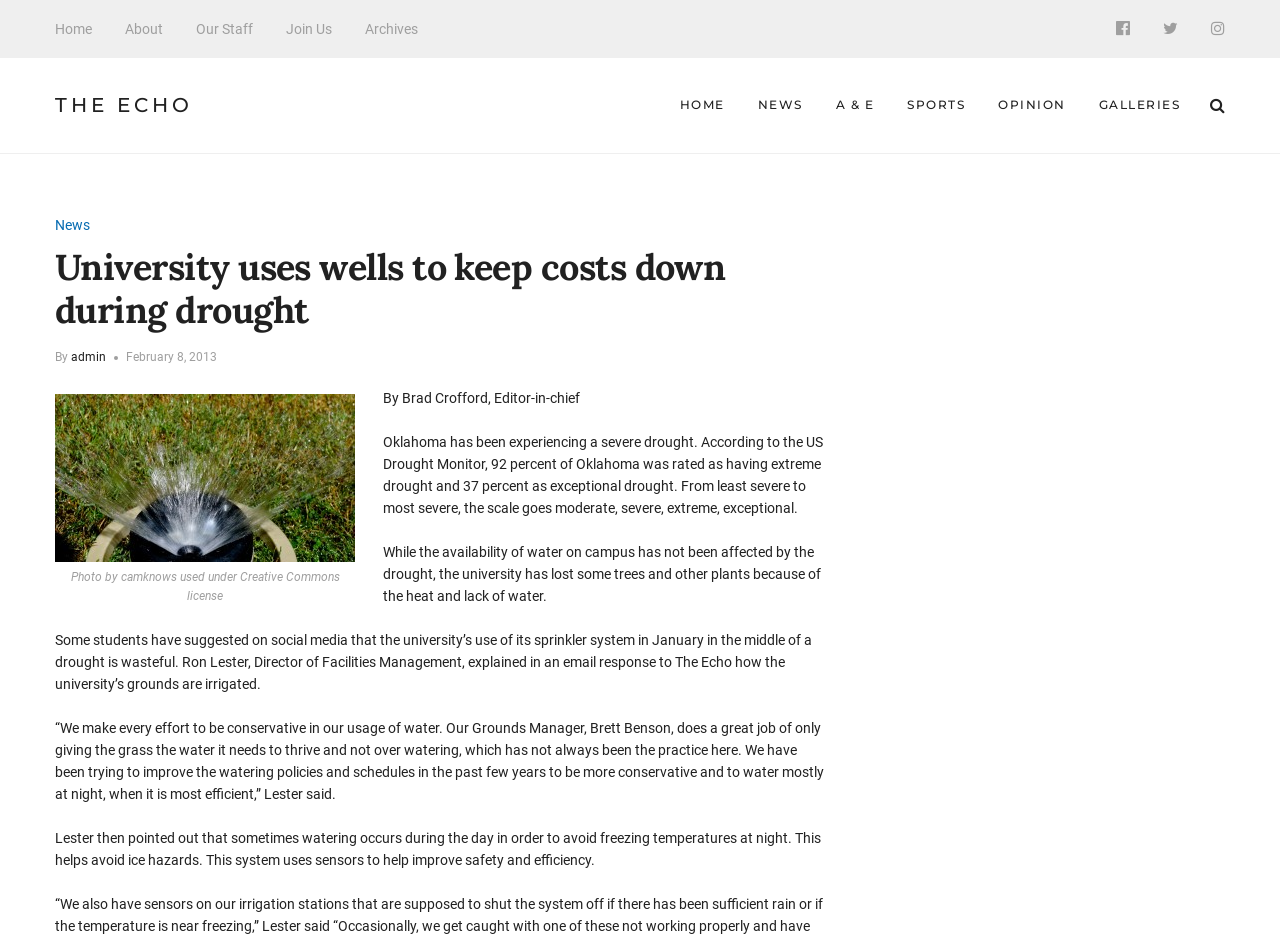Determine the bounding box for the described HTML element: "Galleries". Ensure the coordinates are four float numbers between 0 and 1 in the format [left, top, right, bottom].

[0.846, 0.062, 0.934, 0.164]